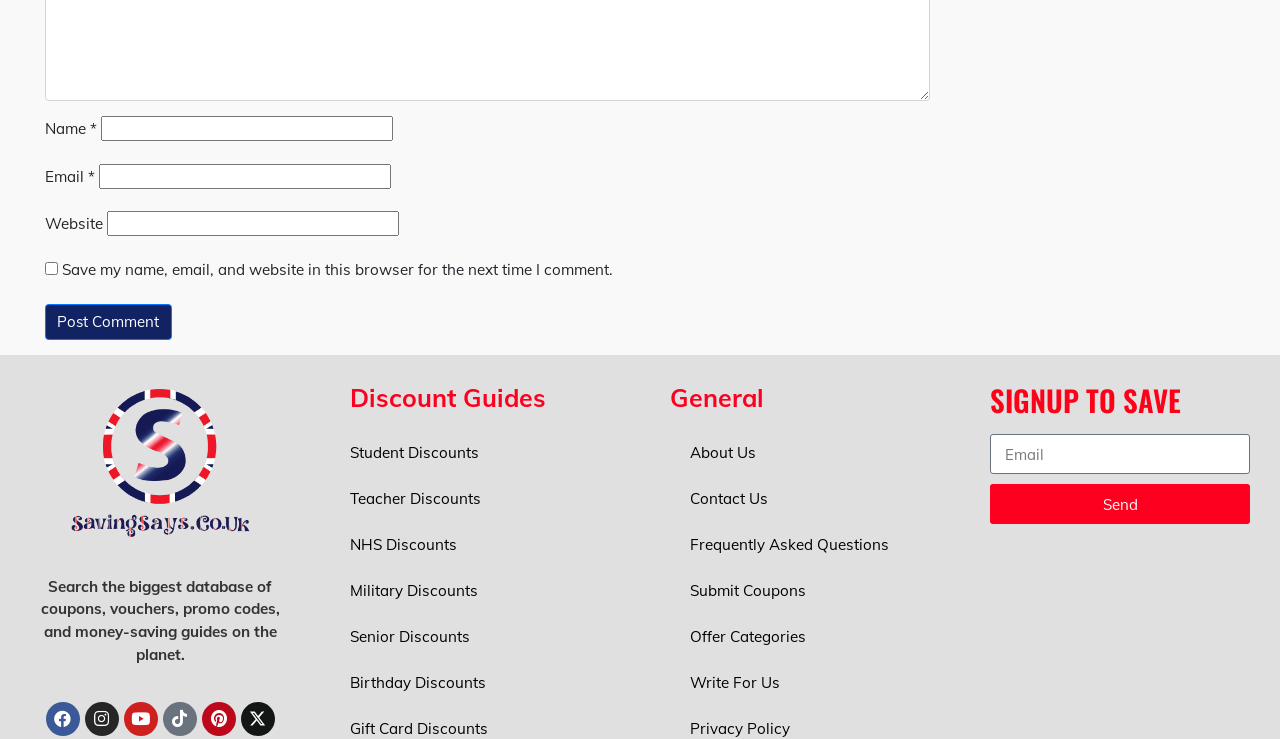Determine the bounding box coordinates for the element that should be clicked to follow this instruction: "Click the Post Comment button". The coordinates should be given as four float numbers between 0 and 1, in the format [left, top, right, bottom].

[0.035, 0.412, 0.134, 0.46]